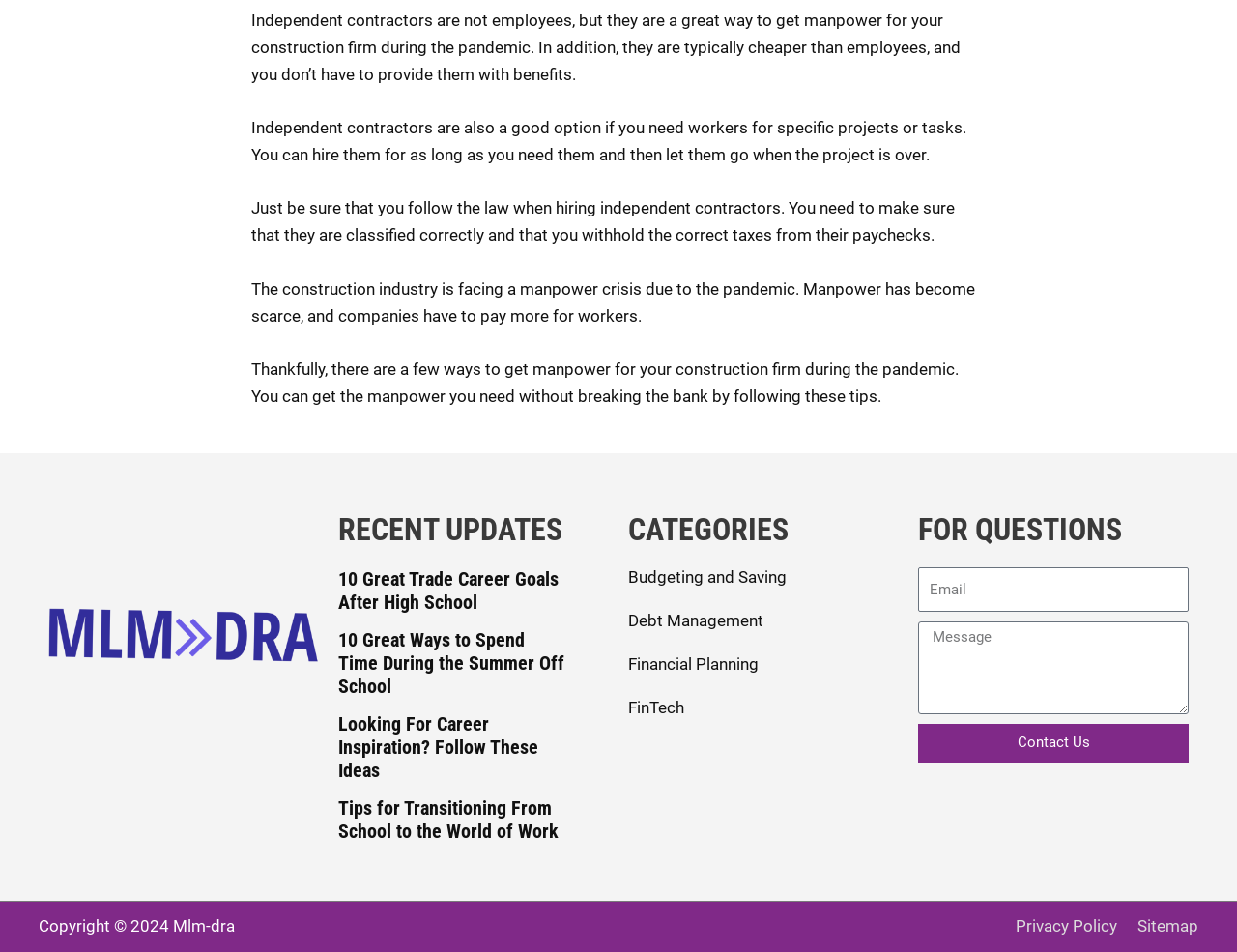Can you specify the bounding box coordinates of the area that needs to be clicked to fulfill the following instruction: "Click the '10 Great Trade Career Goals After High School' link"?

[0.273, 0.596, 0.452, 0.645]